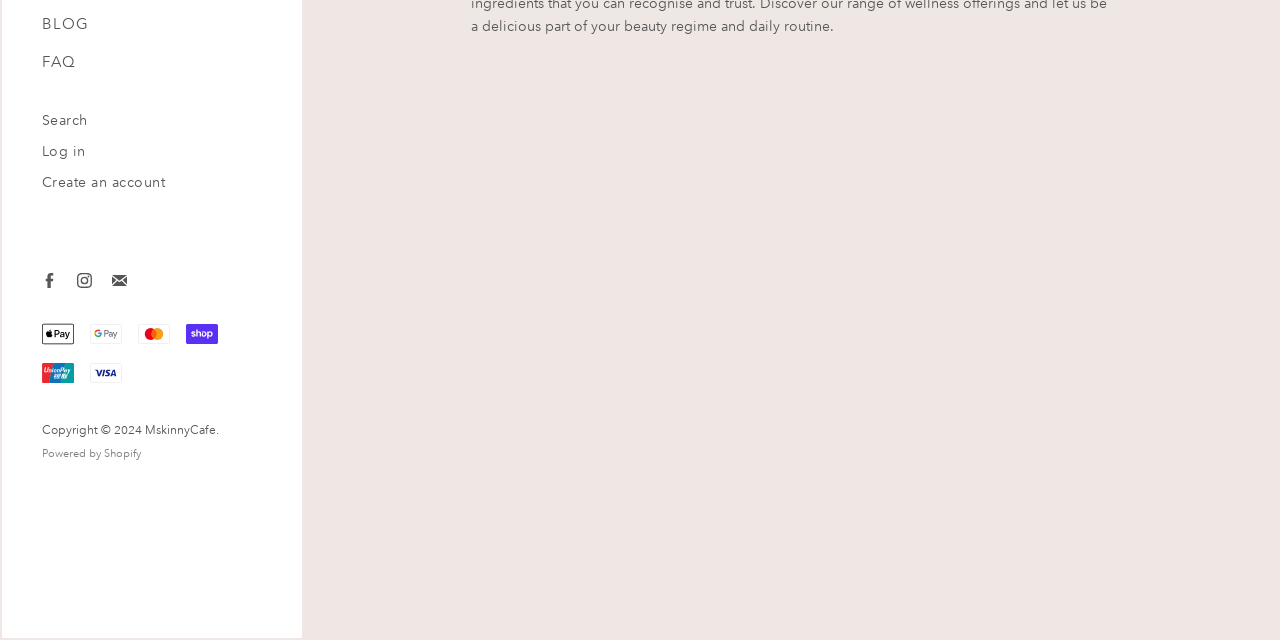Bounding box coordinates are specified in the format (top-left x, top-left y, bottom-right x, bottom-right y). All values are floating point numbers bounded between 0 and 1. Please provide the bounding box coordinate of the region this sentence describes: title="Email"

[0.083, 0.417, 0.104, 0.46]